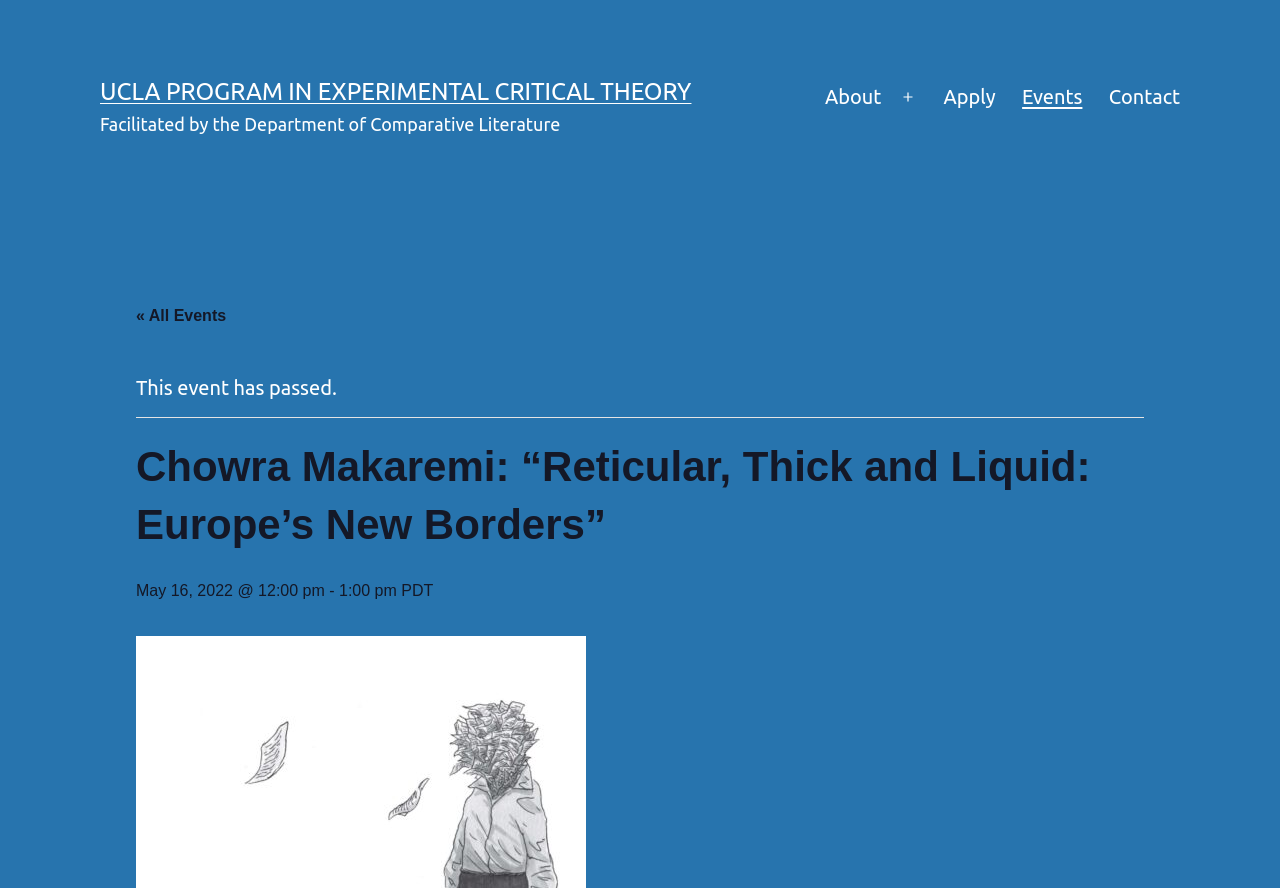Can you determine the main header of this webpage?

Chowra Makaremi: “Reticular, Thick and Liquid: Europe’s New Borders”